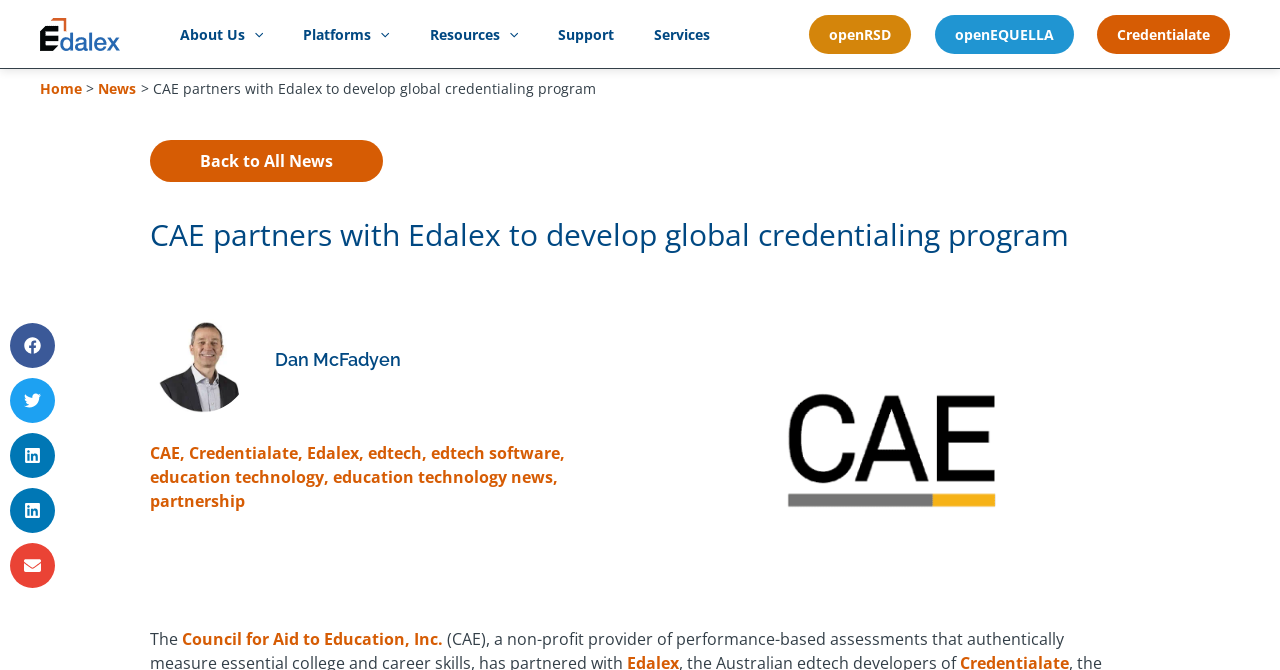Create a full and detailed caption for the entire webpage.

The webpage appears to be a news article or press release about a partnership between CAE and Edalex to develop a global credentialing program. At the top of the page, there is a navigation menu with links to "About Us", "Platforms", "Resources", "Support", and "Services". Below this menu, there is a header widget with a logo and a navigation menu with links to "openRSD", "openEQUELLA", and "Credentialate".

The main content of the page is divided into two sections. The top section has a heading that reads "CAE partners with Edalex to develop global credentialing program" and a brief summary of the partnership. Below this, there are social media sharing buttons for Facebook, Twitter, LinkedIn, and email.

The bottom section of the page has a larger heading with the same title as the top section, followed by a photo of Dan McFadyen and a brief description of him. There are also several links to related topics, including "CAE", "Credentialate", "Edalex", "edtech", "edtech software", "education technology", "education technology news", and "partnership".

Throughout the page, there are several images, including logos, icons, and a photo of Dan McFadyen. The overall layout is organized, with clear headings and concise text.